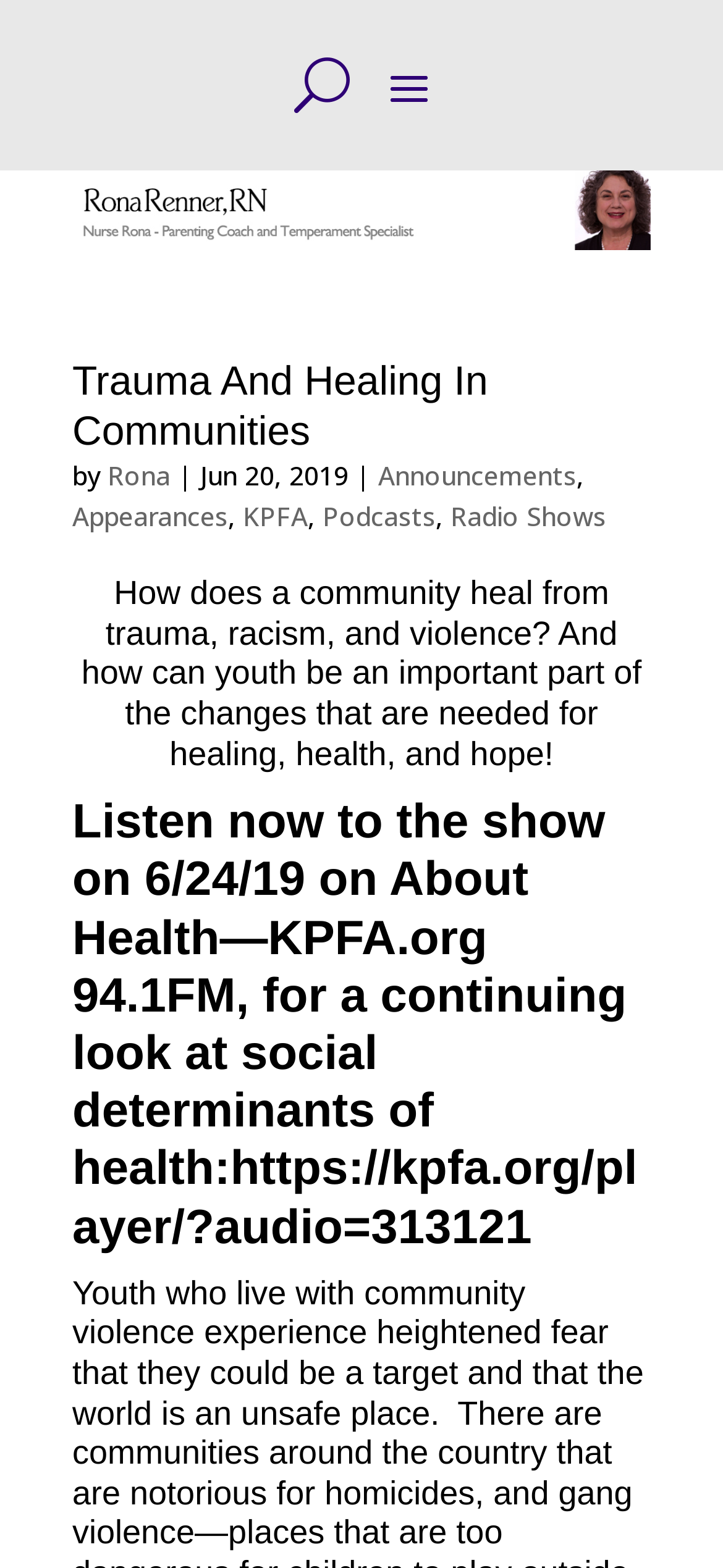Please specify the bounding box coordinates for the clickable region that will help you carry out the instruction: "Click the 'U' button".

[0.406, 0.035, 0.481, 0.073]